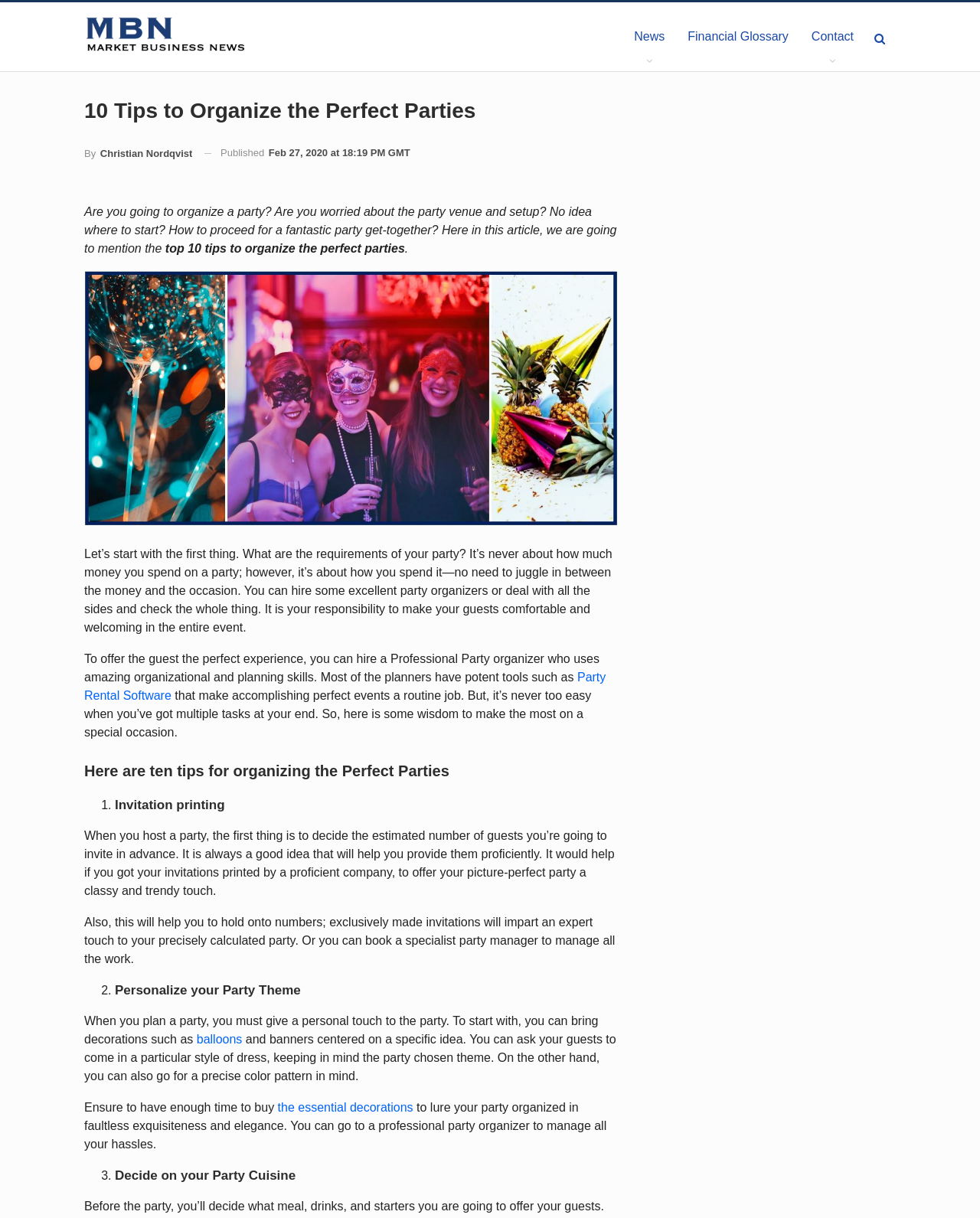Determine the bounding box coordinates of the clickable area required to perform the following instruction: "Read the article by Christian Nordqvist". The coordinates should be represented as four float numbers between 0 and 1: [left, top, right, bottom].

[0.086, 0.113, 0.196, 0.138]